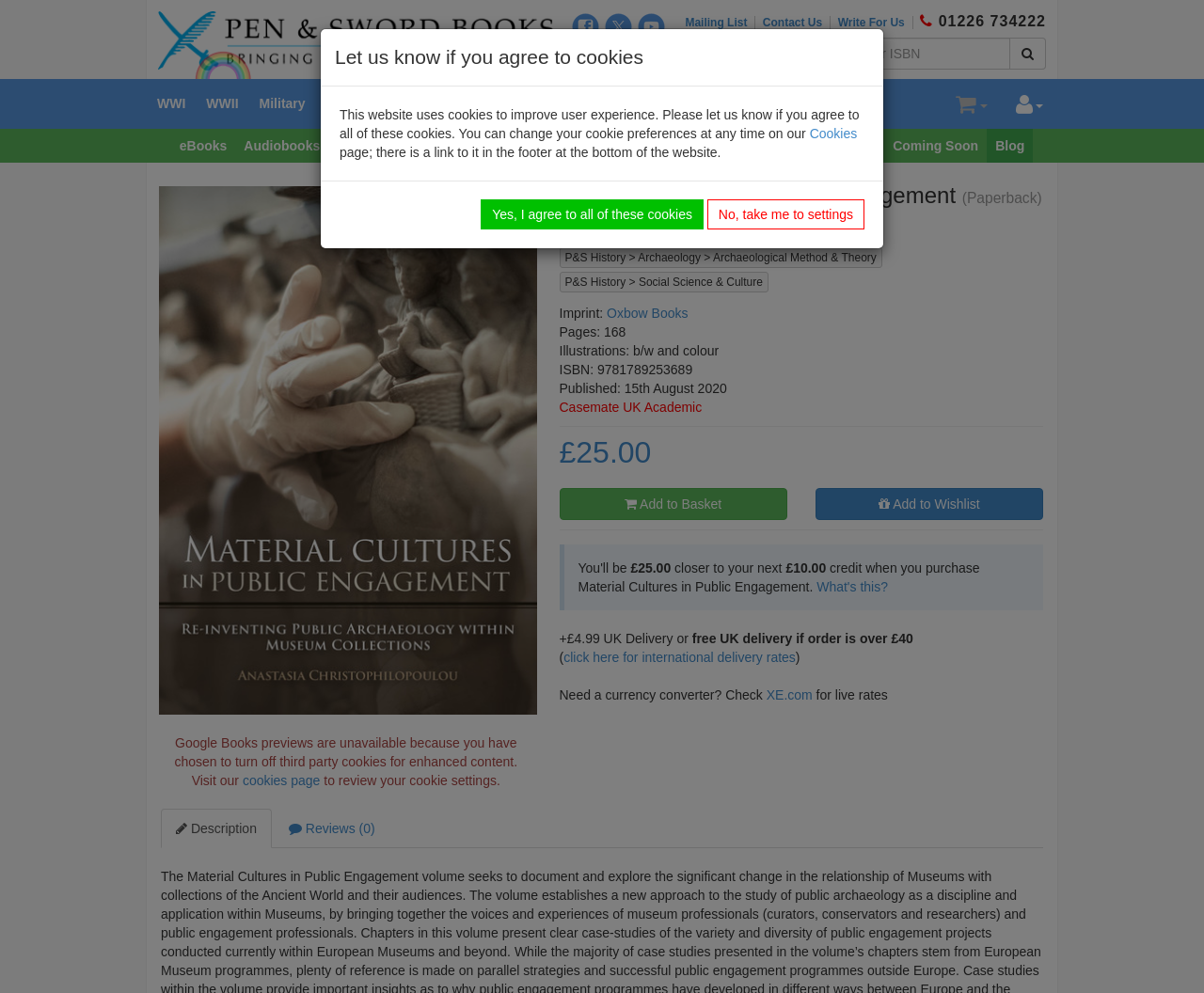Find the bounding box coordinates of the clickable region needed to perform the following instruction: "Go to P&S History page". The coordinates should be provided as four float numbers between 0 and 1, i.e., [left, top, right, bottom].

[0.469, 0.253, 0.52, 0.266]